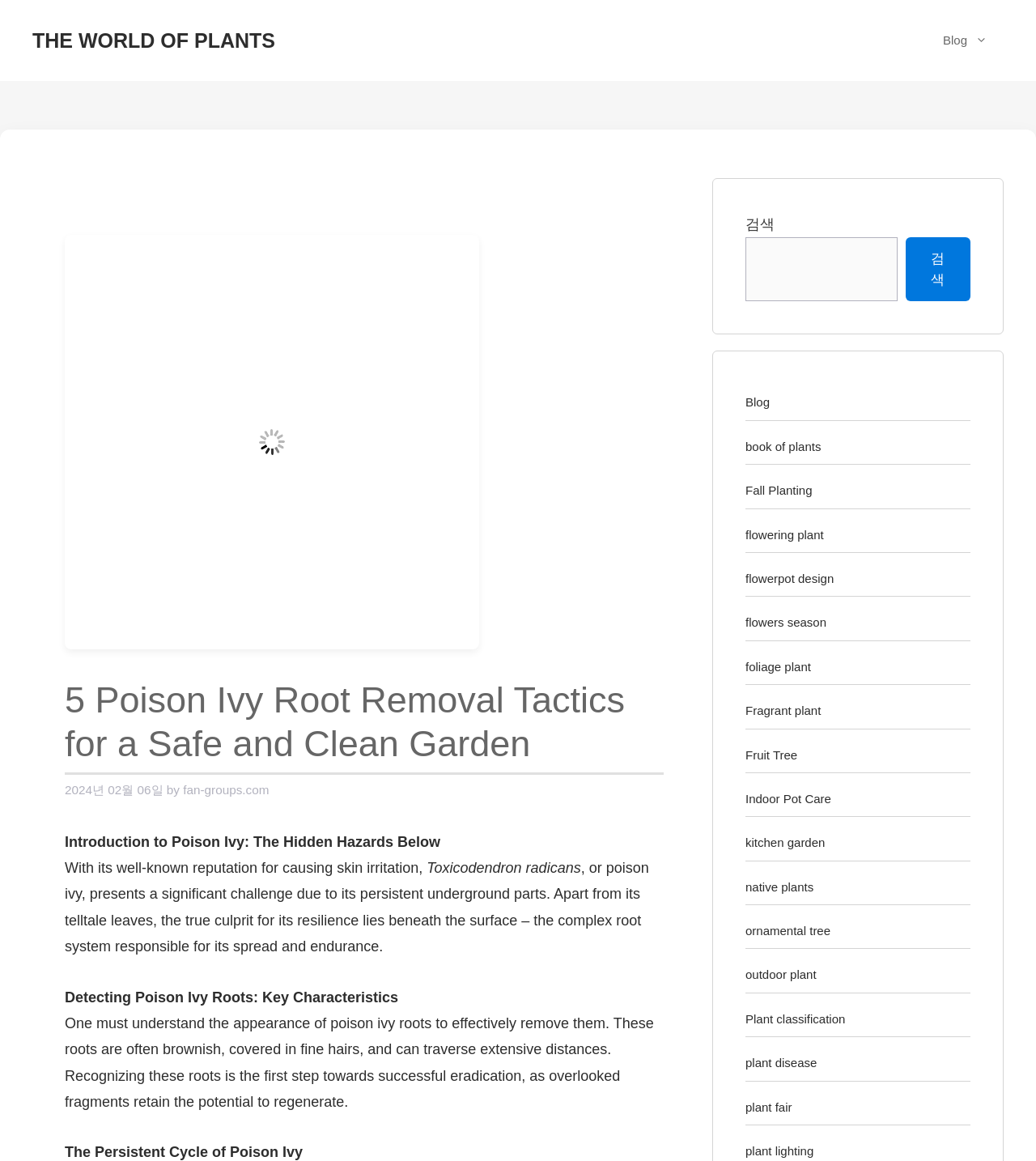Determine the bounding box of the UI element mentioned here: "The world of plants". The coordinates must be in the format [left, top, right, bottom] with values ranging from 0 to 1.

[0.031, 0.025, 0.266, 0.045]